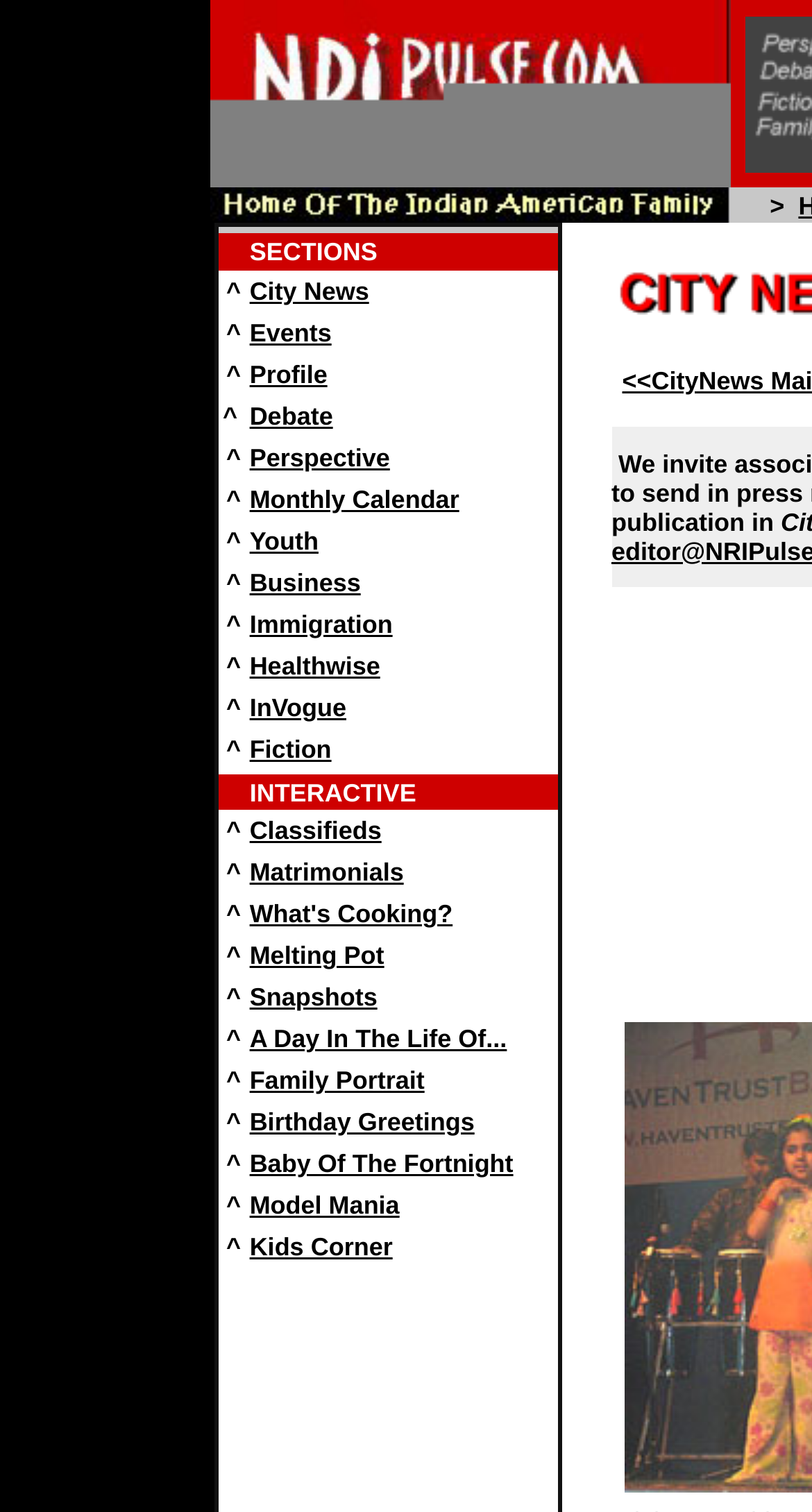Find the bounding box coordinates of the element to click in order to complete the given instruction: "View Events."

[0.307, 0.211, 0.408, 0.23]